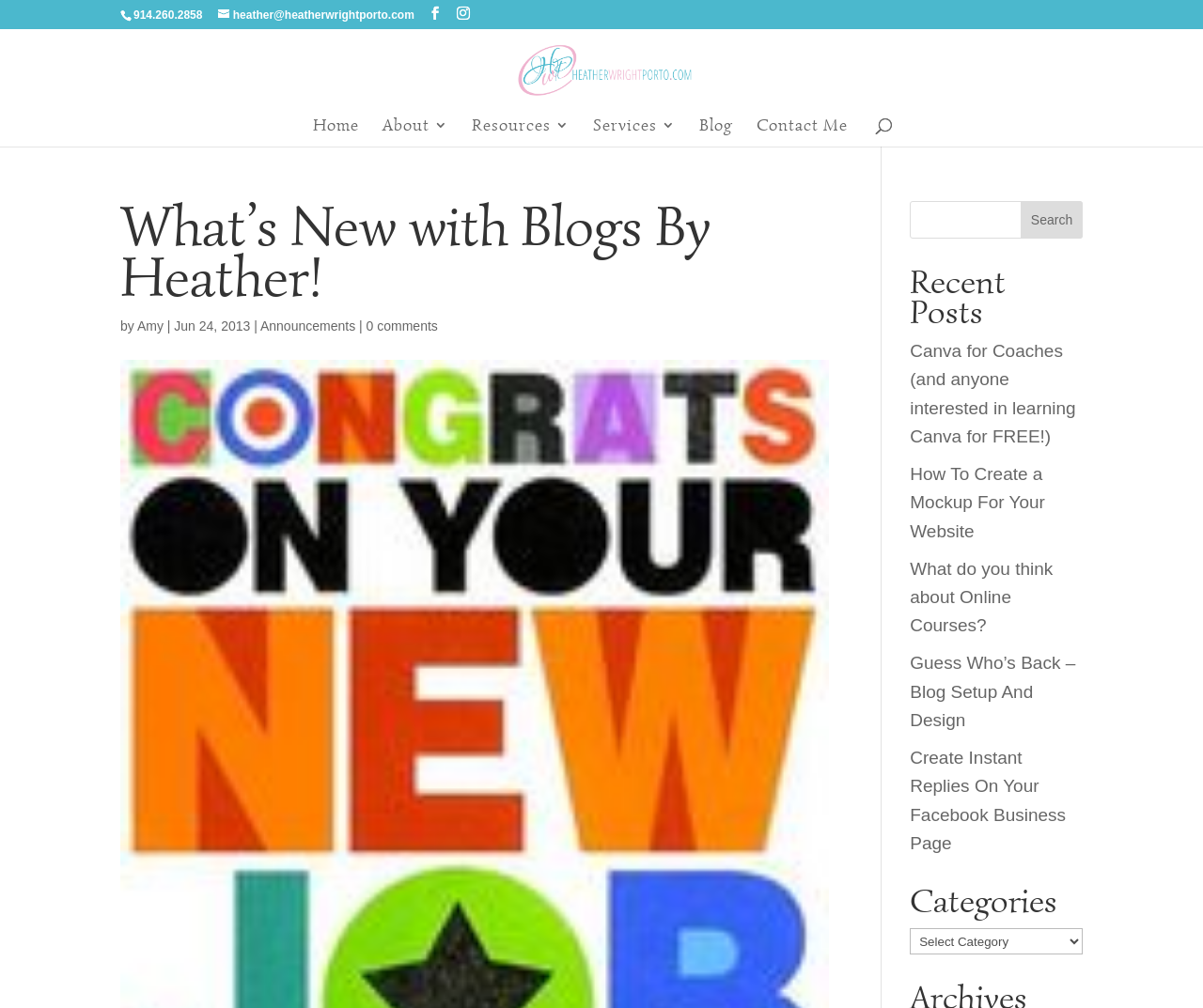Using the element description: "name="s" placeholder="Search …" title="Search for:"", determine the bounding box coordinates for the specified UI element. The coordinates should be four float numbers between 0 and 1, [left, top, right, bottom].

[0.157, 0.028, 0.877, 0.03]